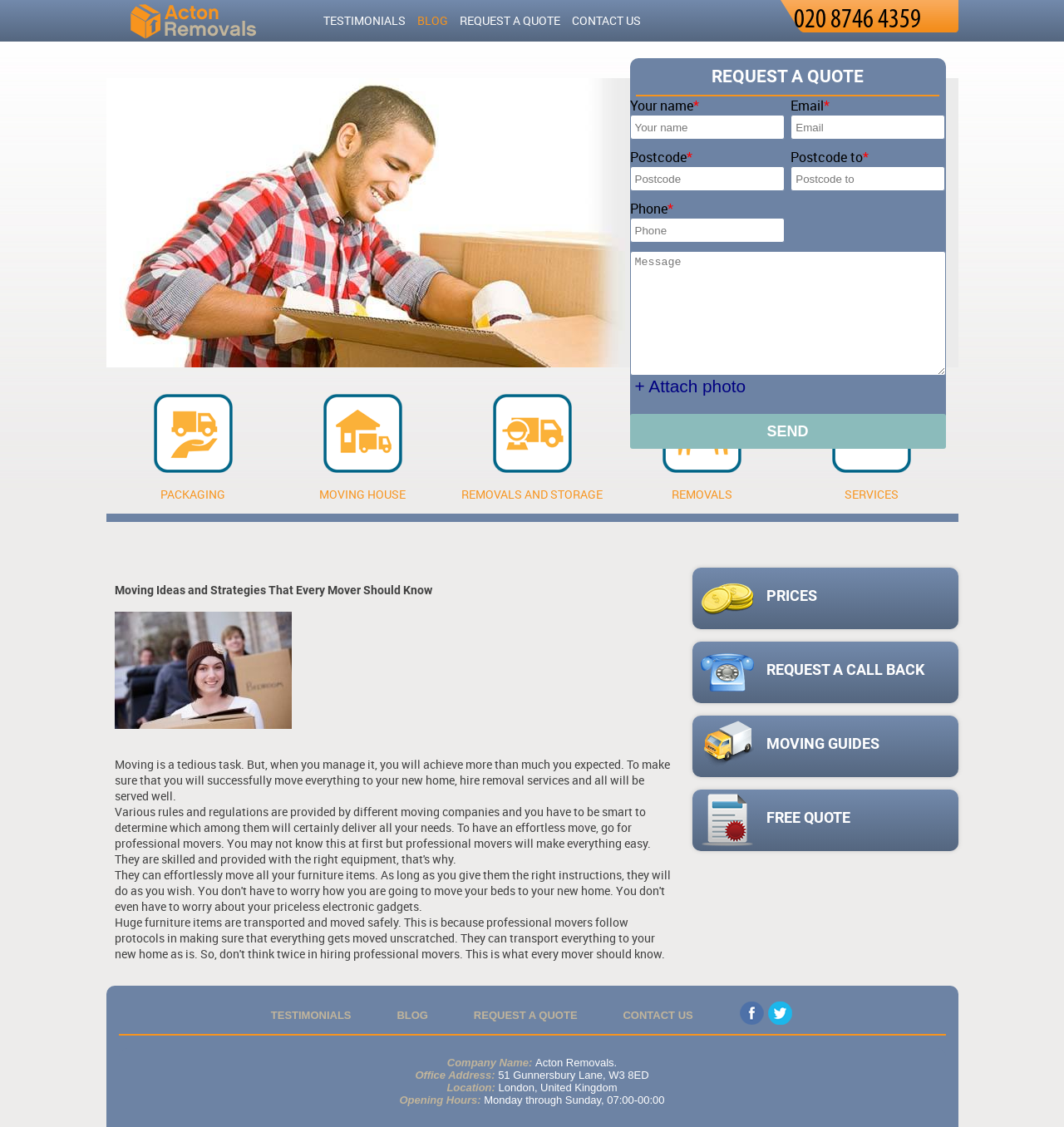Bounding box coordinates should be provided in the format (top-left x, top-left y, bottom-right x, bottom-right y) with all values between 0 and 1. Identify the bounding box for this UI element: Packaging

[0.103, 0.348, 0.259, 0.456]